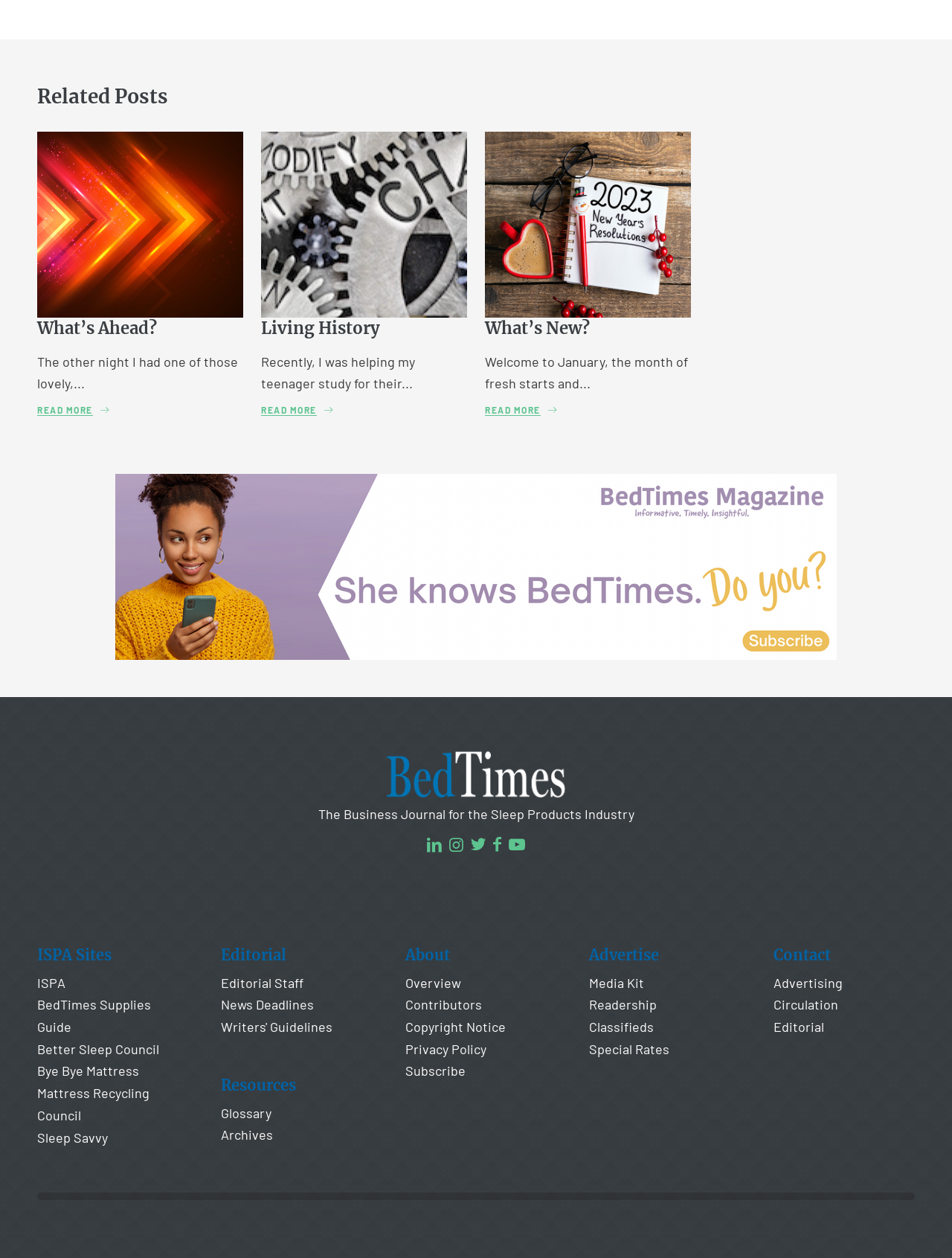Could you provide the bounding box coordinates for the portion of the screen to click to complete this instruction: "Visit 'ISPA Sites'"?

[0.039, 0.773, 0.188, 0.79]